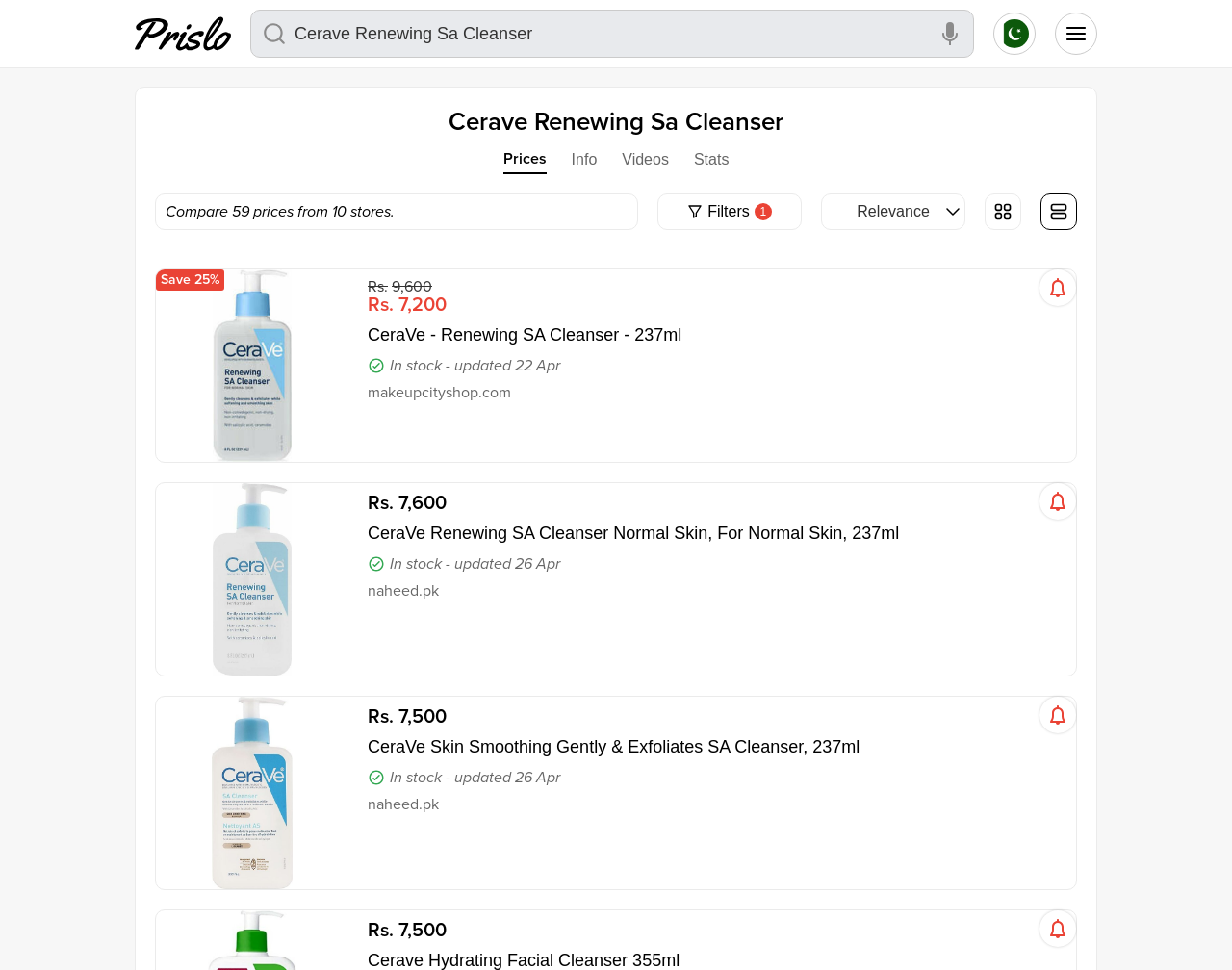What is the lowest price of Cerave Renewing Sa Cleanser?
Please answer the question with a detailed response using the information from the screenshot.

Based on the meta description, the lowest price of Cerave Renewing Sa Cleanser is Rs. 4,295.